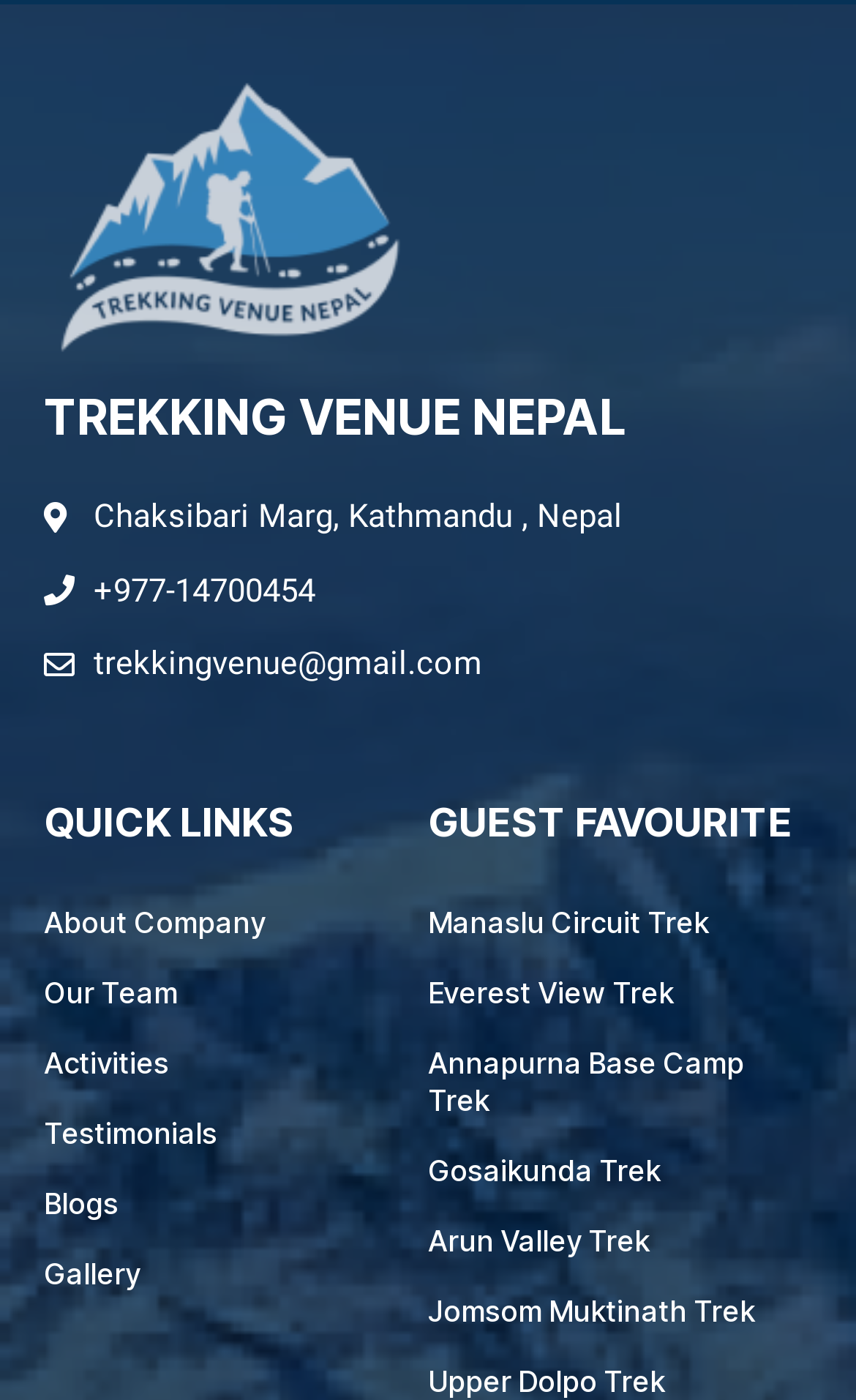Find the bounding box coordinates of the element's region that should be clicked in order to follow the given instruction: "visit the about company page". The coordinates should consist of four float numbers between 0 and 1, i.e., [left, top, right, bottom].

[0.051, 0.646, 0.46, 0.673]